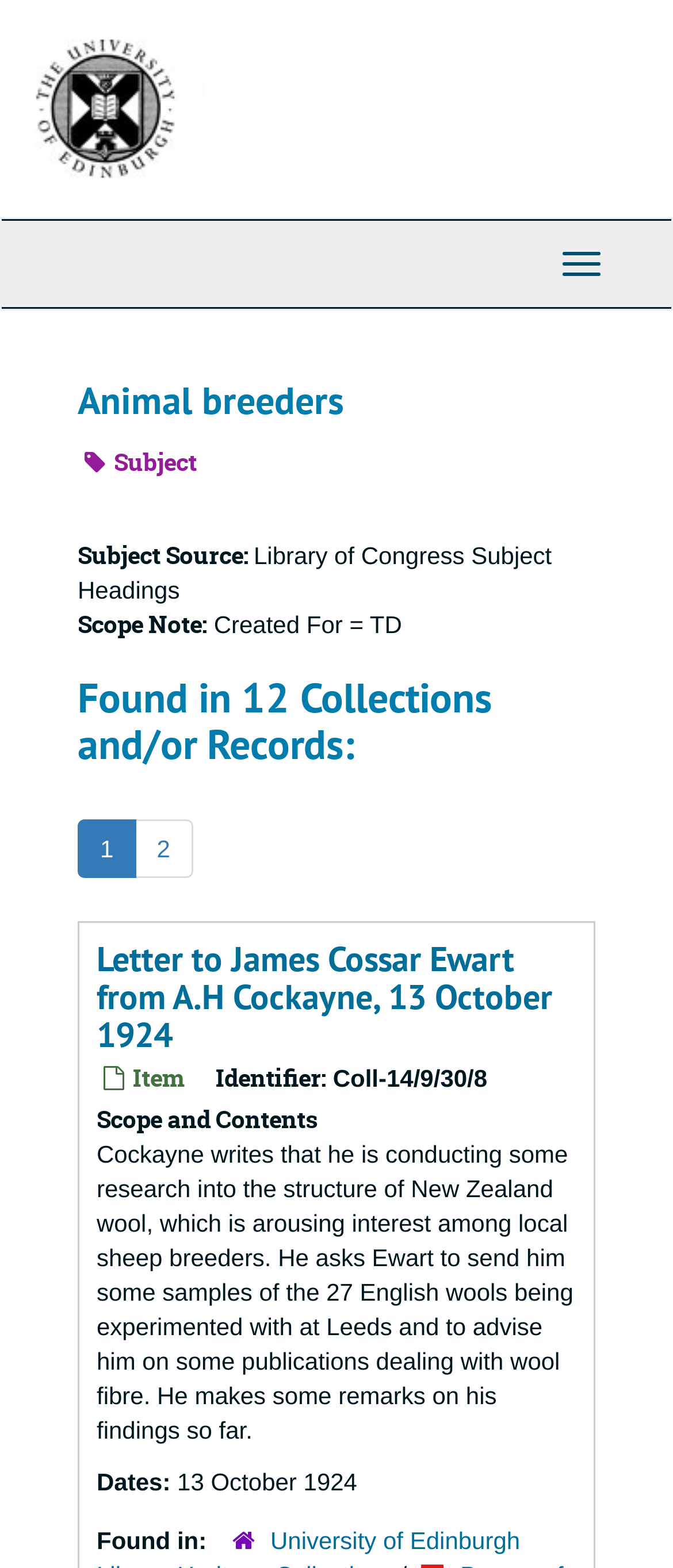What is the date of the letter?
Please analyze the image and answer the question with as much detail as possible.

The answer can be found in the StaticText 'Dates:' which is located at the bottom of the webpage, and the corresponding answer is in the next StaticText '13 October 1924'.